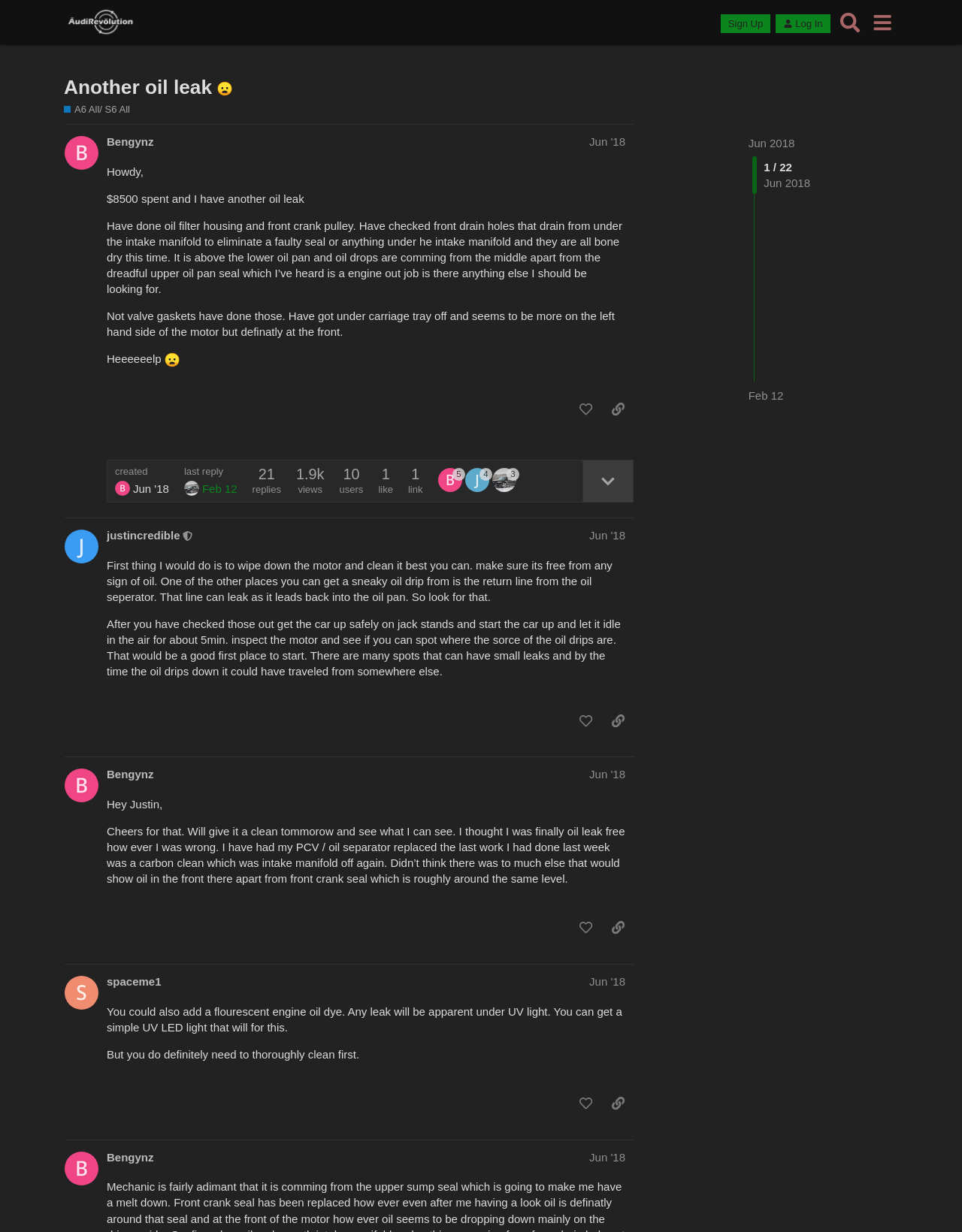Please specify the bounding box coordinates of the region to click in order to perform the following instruction: "Sign Up".

[0.749, 0.012, 0.801, 0.027]